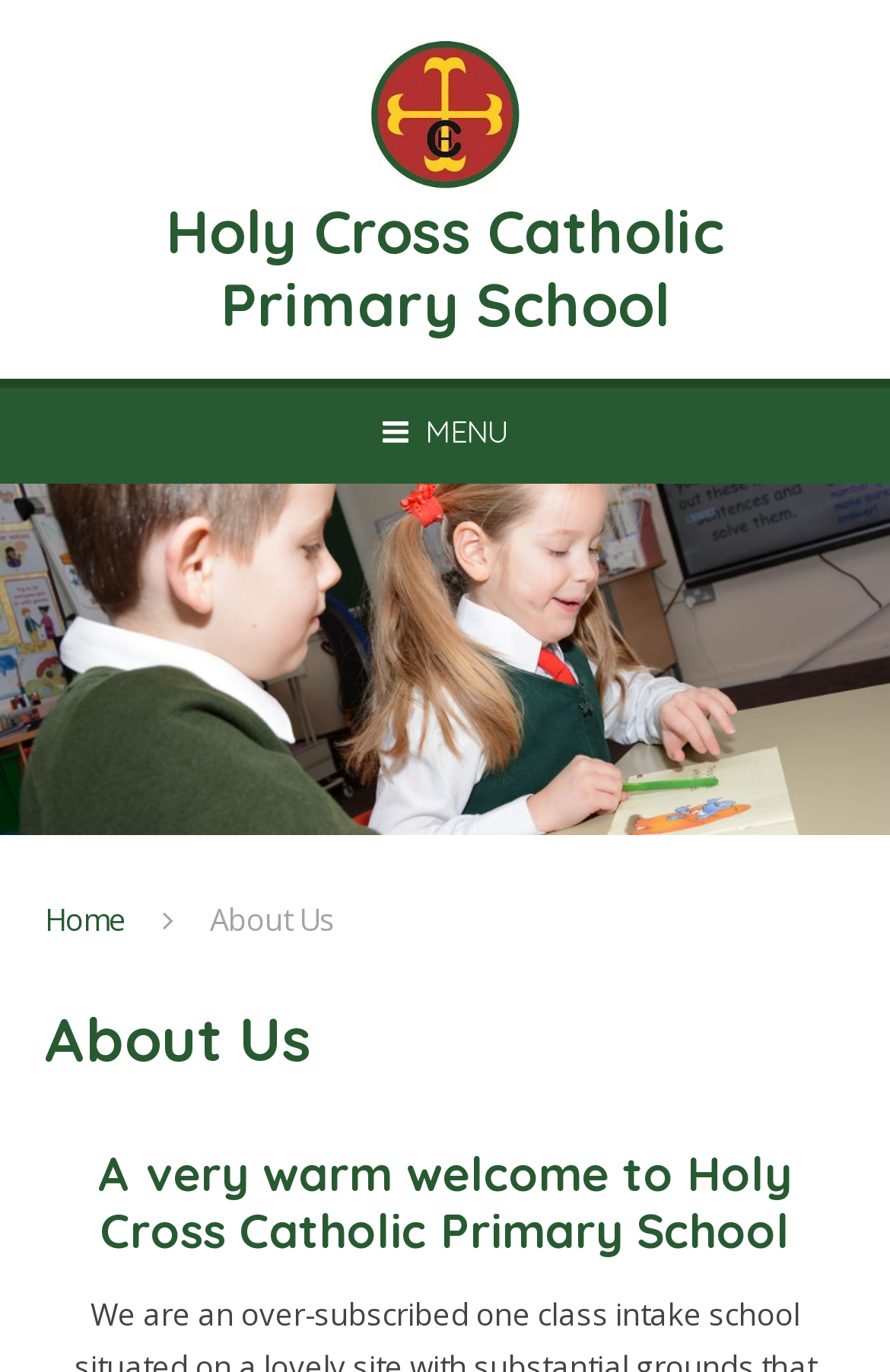Provide the bounding box coordinates for the UI element that is described as: "Skip to content ↓".

[0.0, 0.003, 0.255, 0.033]